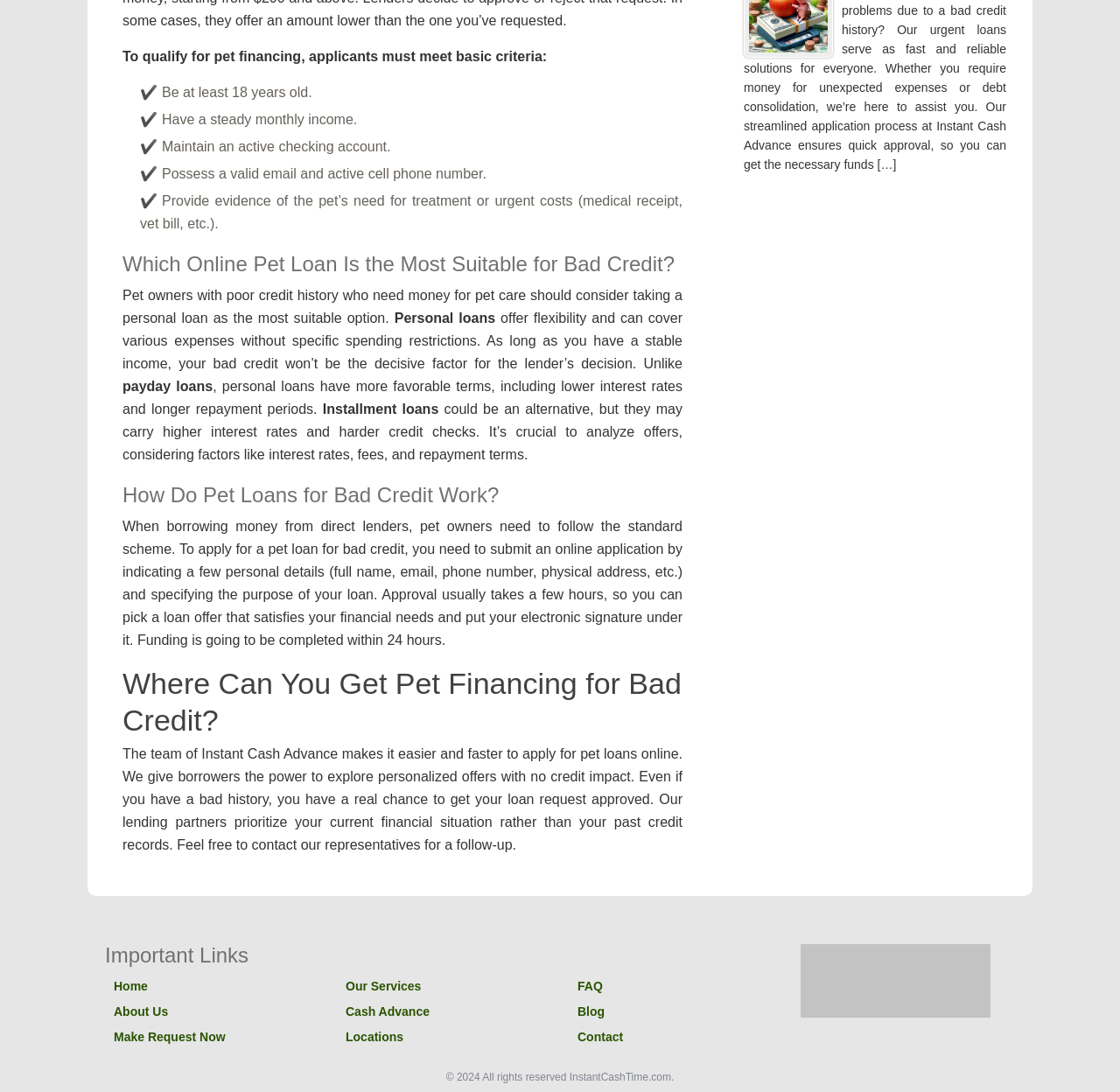Give a concise answer using only one word or phrase for this question:
What type of loan is recommended for pet owners with bad credit?

Personal loan